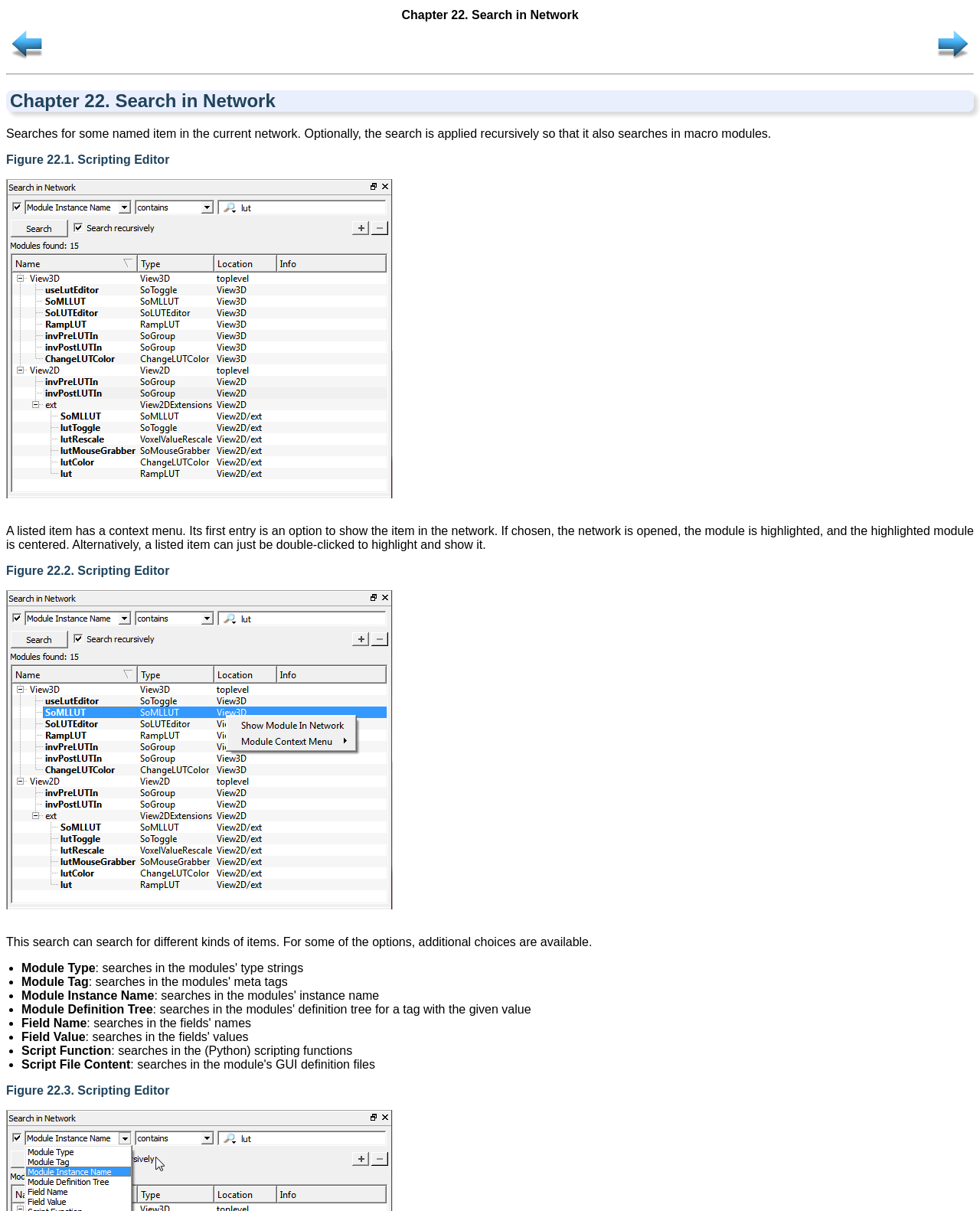What are the different kinds of items that can be searched for?
Refer to the image and respond with a one-word or short-phrase answer.

Module Type, Module Tag, etc.